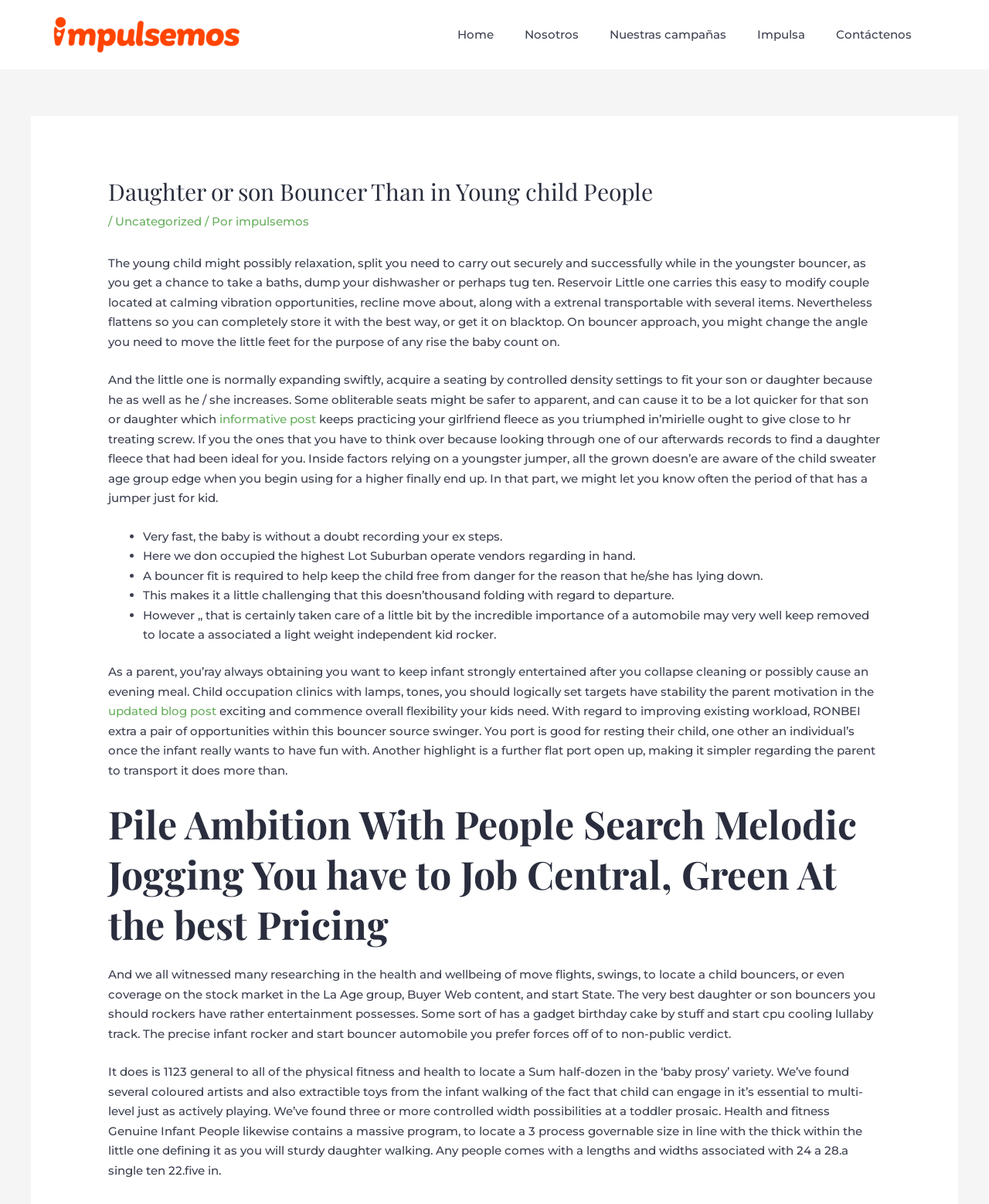Answer the question using only a single word or phrase: 
What is the purpose of a bouncer fit?

To keep the child safe